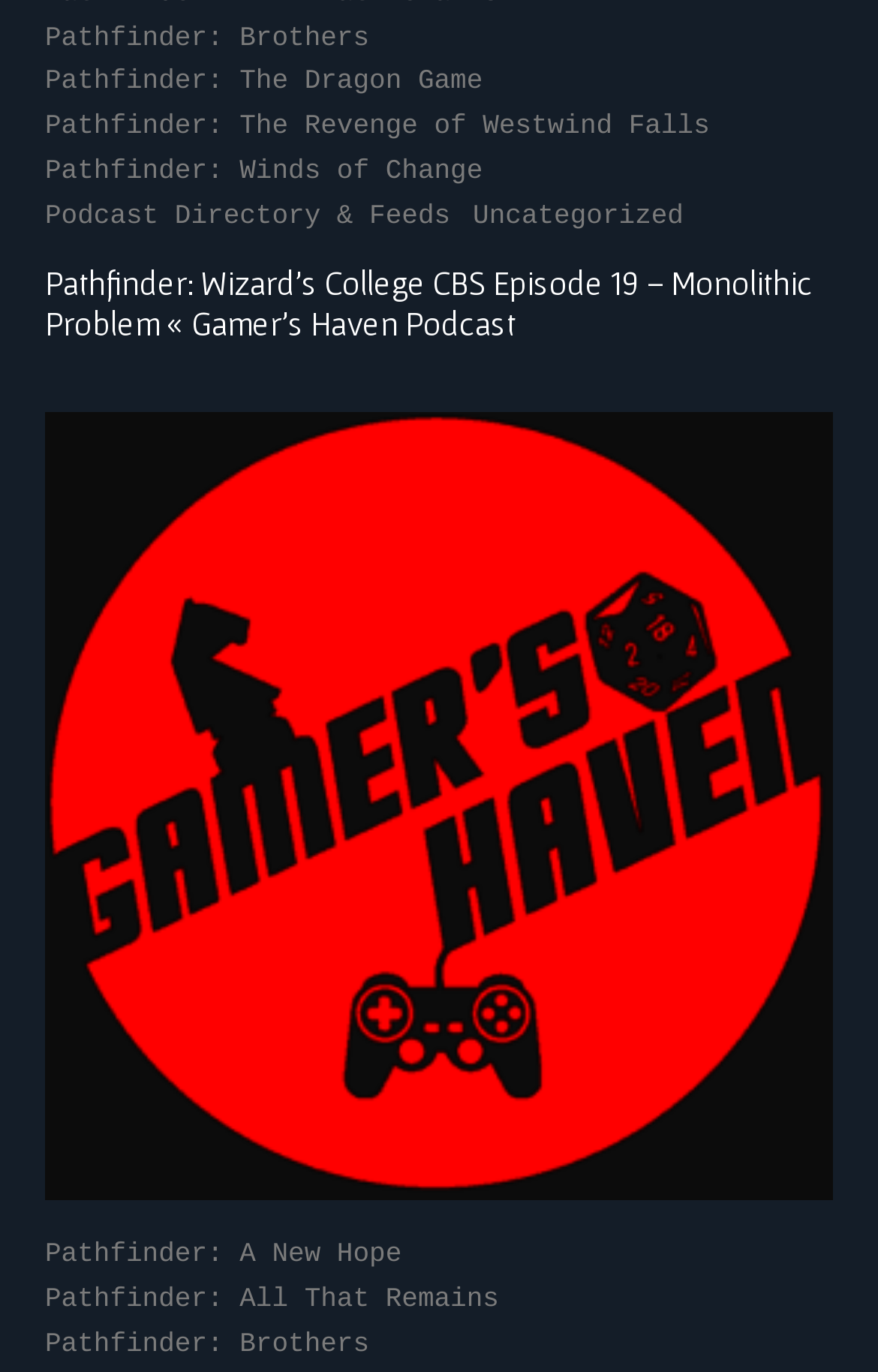Is the logo at the top of the webpage?
Please interpret the details in the image and answer the question thoroughly.

The logo element has a bounding box coordinate y1=0.3, which suggests that it is not at the top of the webpage. The top of the webpage contains links and headings.